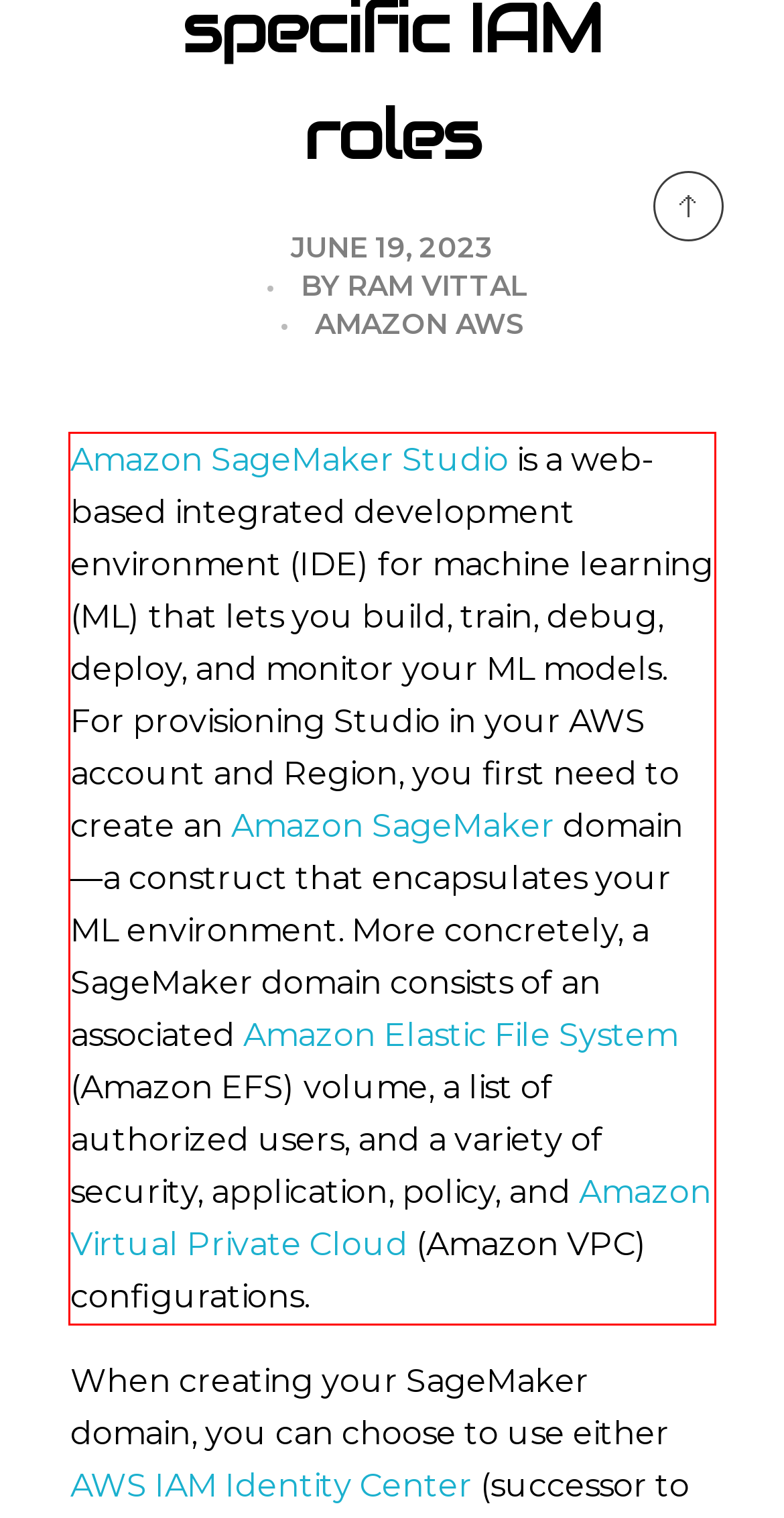Within the screenshot of the webpage, there is a red rectangle. Please recognize and generate the text content inside this red bounding box.

Amazon SageMaker Studio is a web-based integrated development environment (IDE) for machine learning (ML) that lets you build, train, debug, deploy, and monitor your ML models. For provisioning Studio in your AWS account and Region, you first need to create an Amazon SageMaker domain—a construct that encapsulates your ML environment. More concretely, a SageMaker domain consists of an associated Amazon Elastic File System (Amazon EFS) volume, a list of authorized users, and a variety of security, application, policy, and Amazon Virtual Private Cloud (Amazon VPC) configurations.